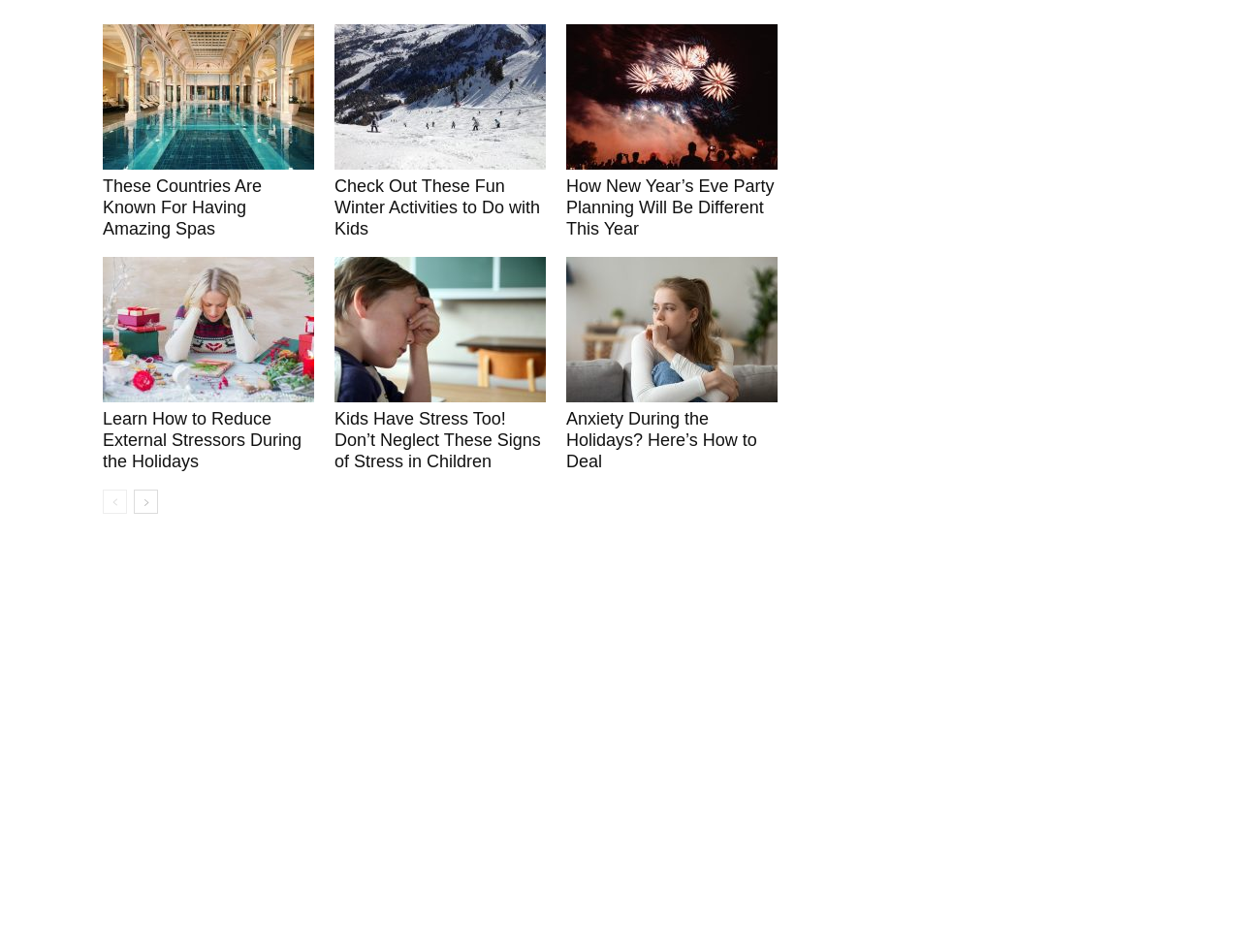Please identify the bounding box coordinates of the area that needs to be clicked to fulfill the following instruction: "Go to the previous page."

[0.083, 0.514, 0.102, 0.54]